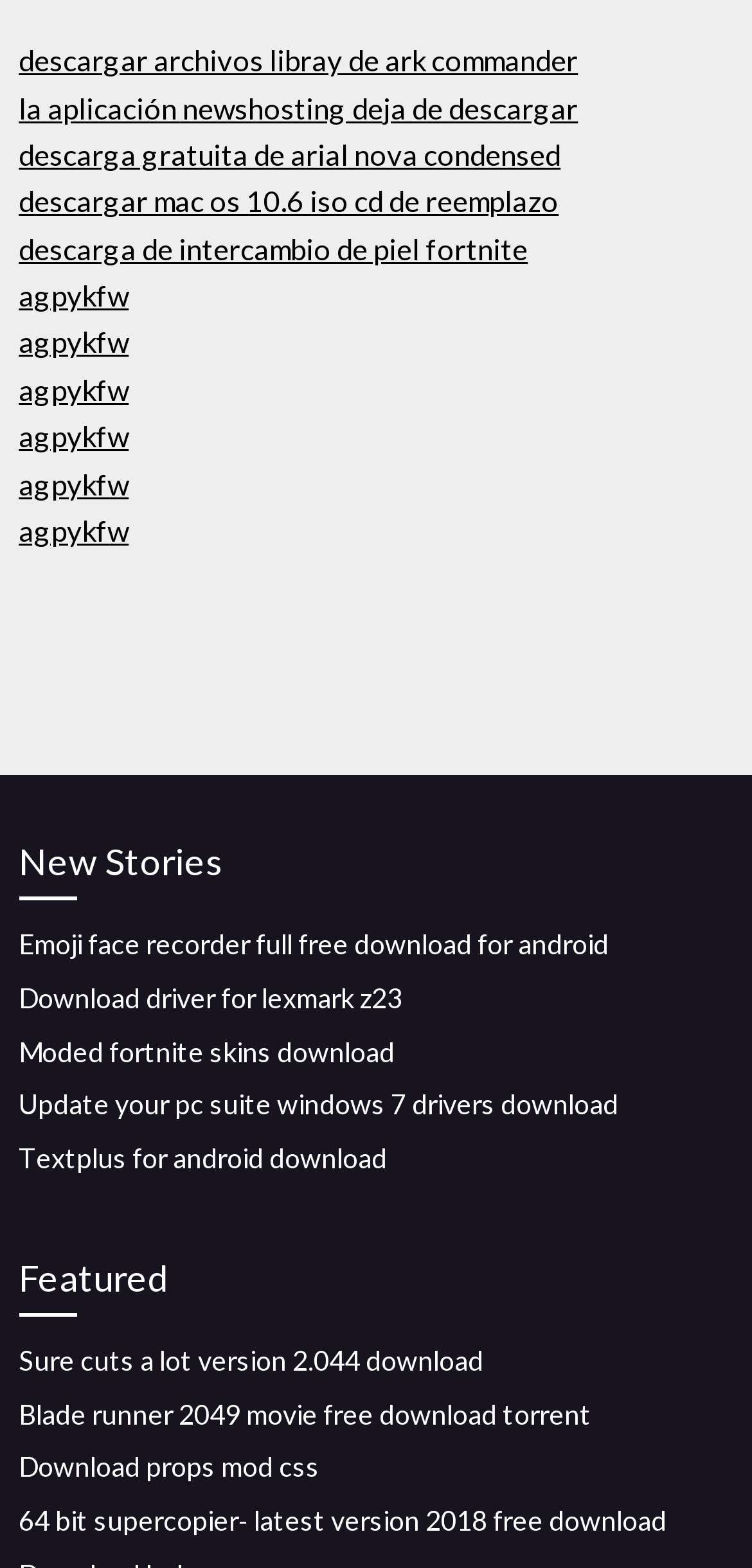How many headings are on the webpage?
Can you offer a detailed and complete answer to this question?

There are two headings on the webpage, which are 'New Stories' and 'Featured'. These headings are used to categorize the links on the webpage into different sections.